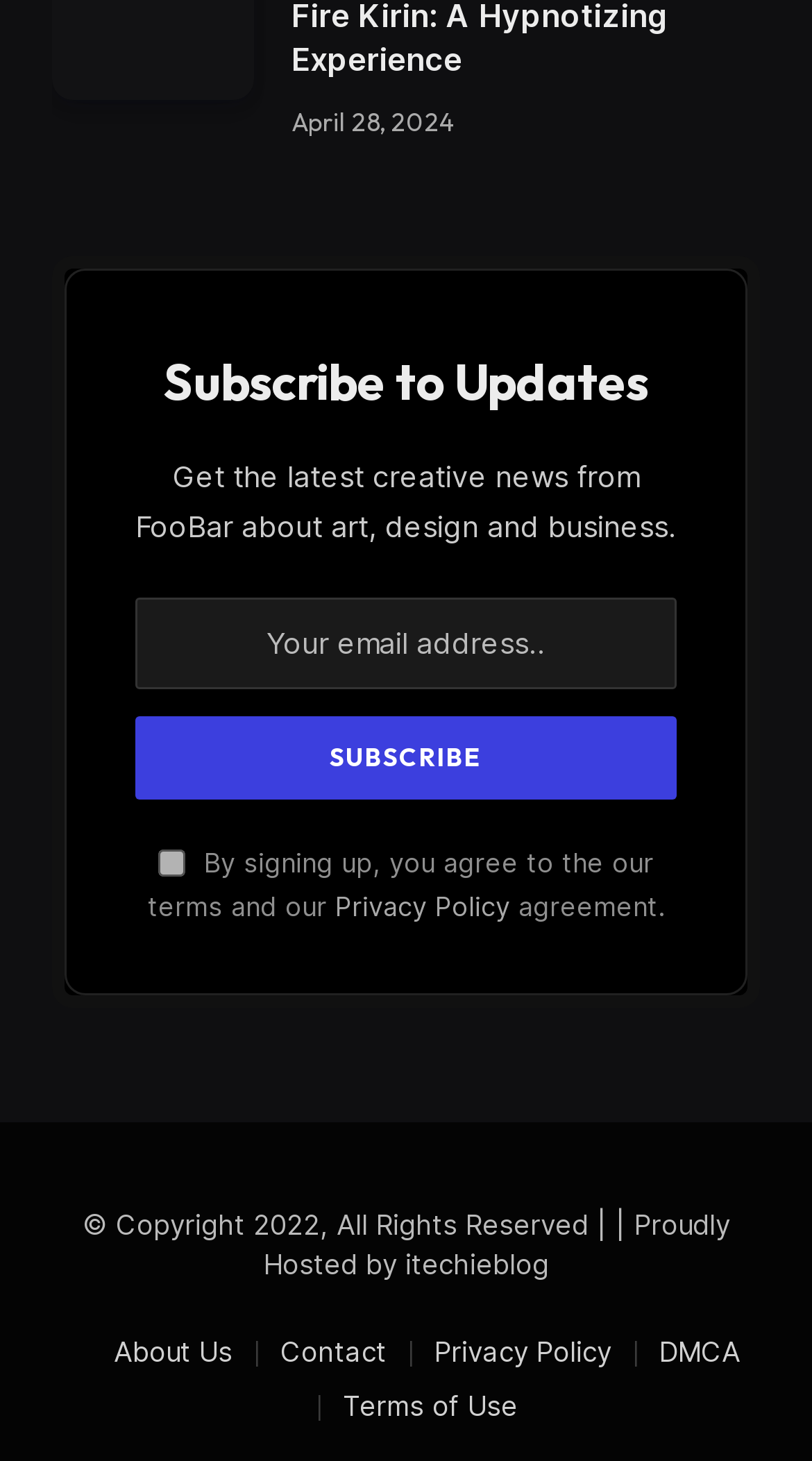Find the bounding box coordinates of the clickable area required to complete the following action: "Enter email address".

[0.167, 0.409, 0.833, 0.472]